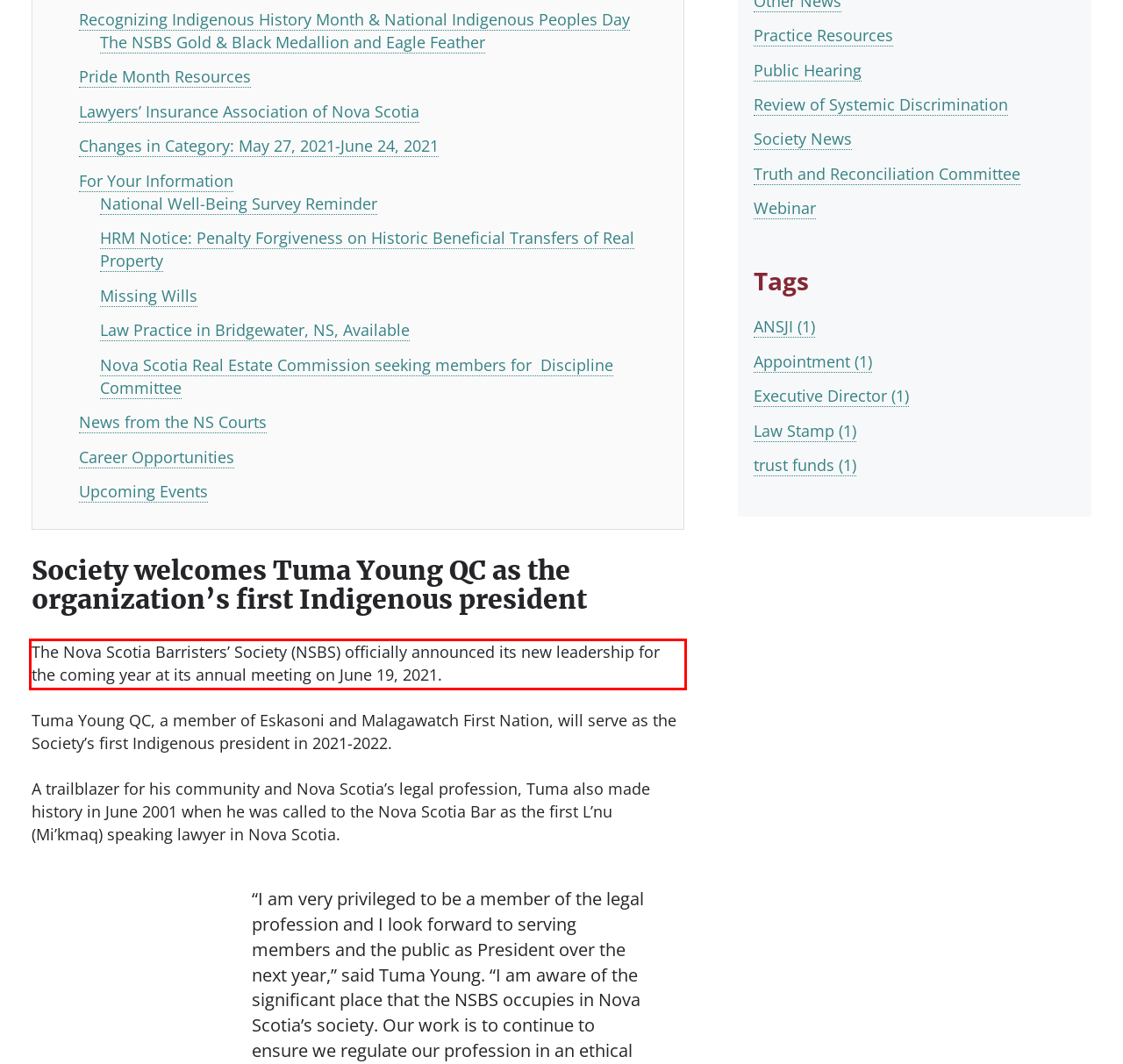Please analyze the screenshot of a webpage and extract the text content within the red bounding box using OCR.

The Nova Scotia Barristers’ Society (NSBS) officially announced its new leadership for the coming year at its annual meeting on June 19, 2021.